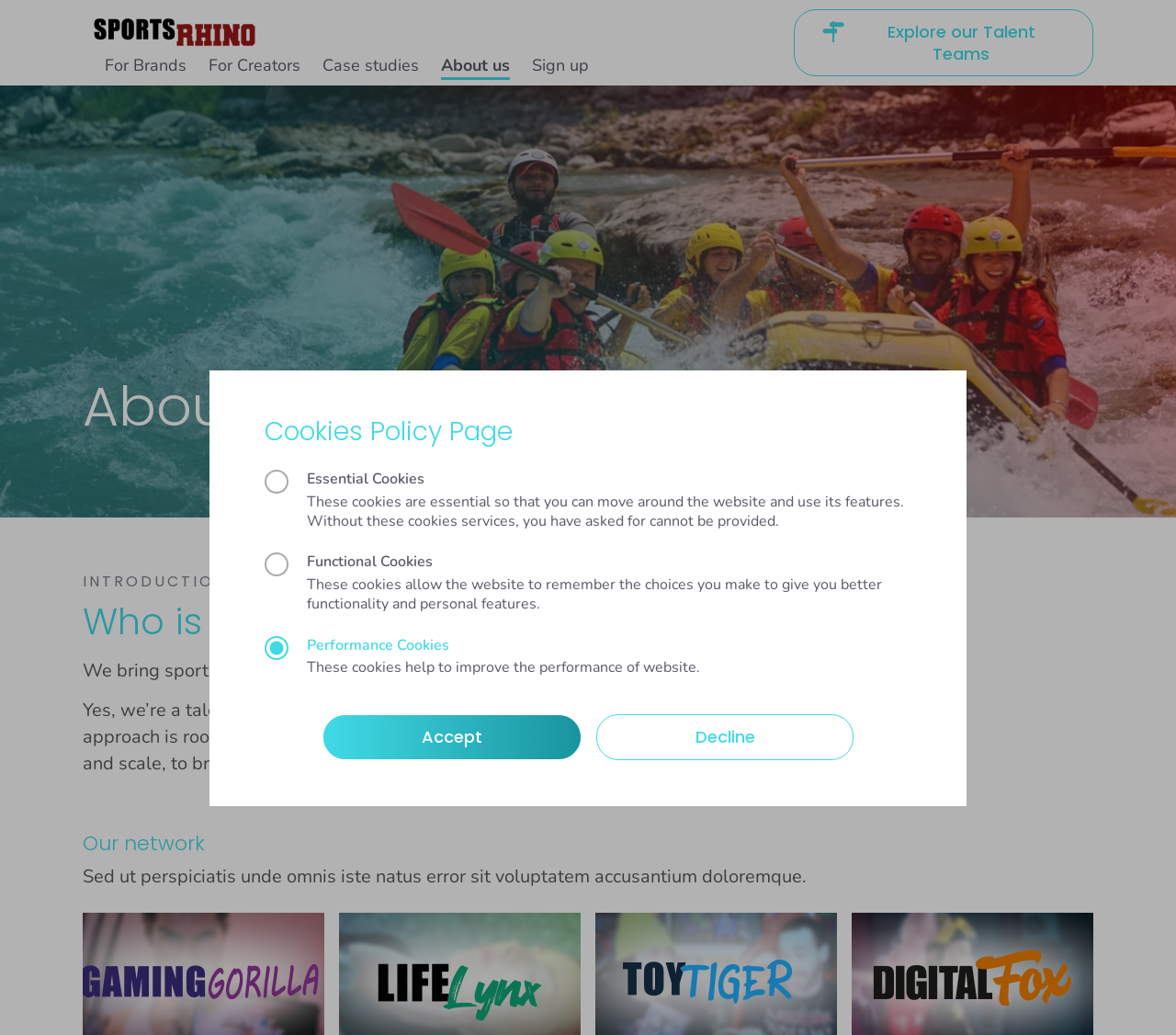Generate a comprehensive description of the webpage content.

The webpage is about Sports Rhino Talent, a platform that connects sports influencers with sports brands. At the top, there is a logo image and a navigation menu with five links: "For Brands", "For Creators", "Case studies", "About us", and "Sign up". These links are positioned horizontally, with "For Brands" on the left and "Sign up" on the right.

Below the navigation menu, there is a prominent button "Explore our Talent Teams" with a smaller image to its right. This button is centered on the page.

The main content of the page is divided into sections. The first section has a heading "About us" and introduces Sports Rhino Talent as a talent agency that brings sports and fitness content creators and world-class brands together. This section also includes a brief description of the agency's approach and strategy.

The next section has a heading "Who is Sports Rhino Talent?" and provides more information about the agency's mission and values. This section includes a few paragraphs of text that describe the agency's approach to talent management and marketing.

Further down the page, there is a section with a heading "Our network" and a paragraph of text that appears to be a placeholder or a sample text.

At the bottom of the page, there is a section related to cookies policy, with three radio buttons for selecting the type of cookies to accept: Essential Cookies, Functional Cookies, and Performance Cookies. The Performance Cookies option is selected by default. There are also two buttons, "Accept" and "Decline", to manage cookie preferences.